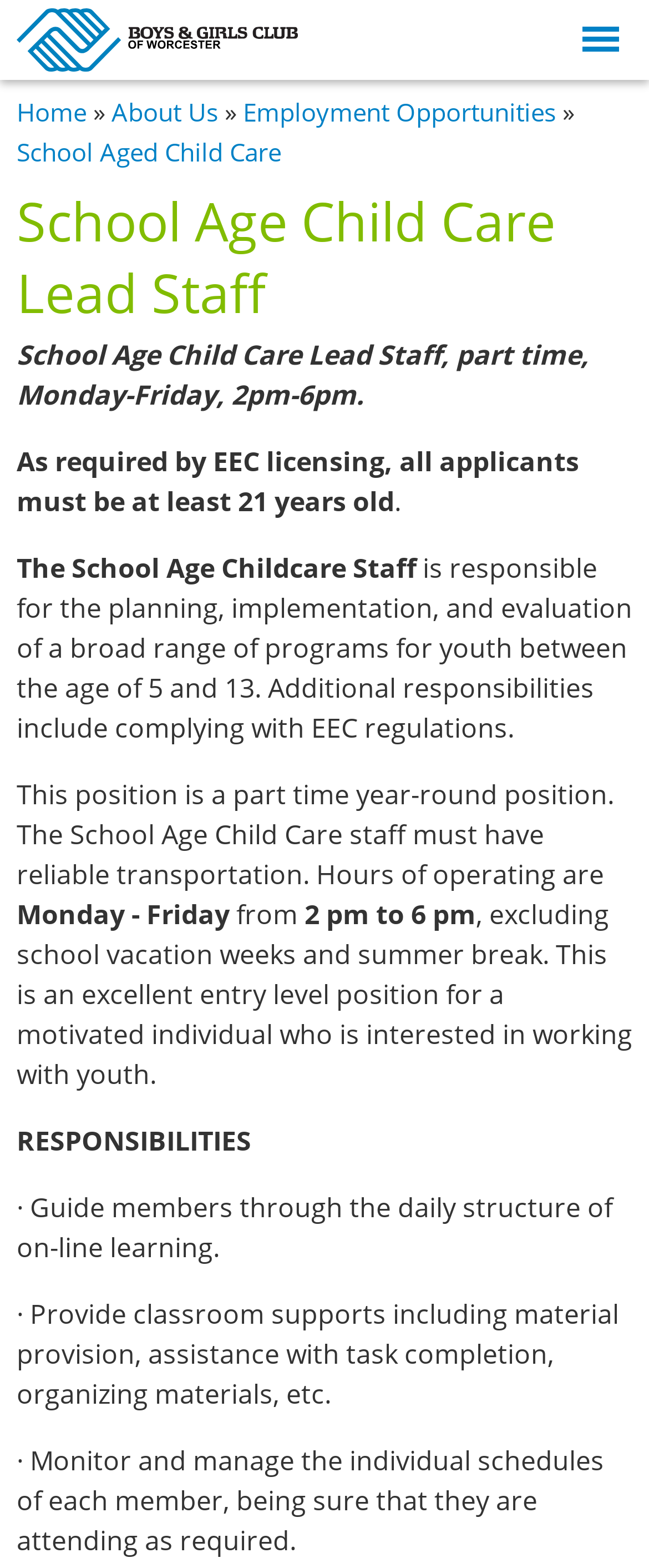Articulate a complete and detailed caption of the webpage elements.

The webpage is about a job posting for a School Age Child Care Lead Staff position at the Boys & Girls Club of Worcester. At the top of the page, there is a link to "Skip to main content" and an image of the Boys & Girls Club of Worcester logo. Below the logo, there is a navigation menu with links to "Home", "About Us", "Employment Opportunities", and "School Aged Child Care".

The main content of the page is divided into sections. The first section has a heading "School Age Child Care Lead Staff" and provides a brief job description, including the part-time schedule and the requirement that applicants must be at least 21 years old. Below this section, there is a detailed job description, which outlines the responsibilities of the position, including planning and implementing programs for youth, complying with EEC regulations, and providing classroom supports.

The job description is divided into several paragraphs, with headings and bullet points used to organize the information. The text is arranged in a single column, with the paragraphs flowing from top to bottom. There are no images or other multimedia elements on the page, aside from the logo at the top. Overall, the page is focused on providing detailed information about the job posting, with a clear and organized layout.